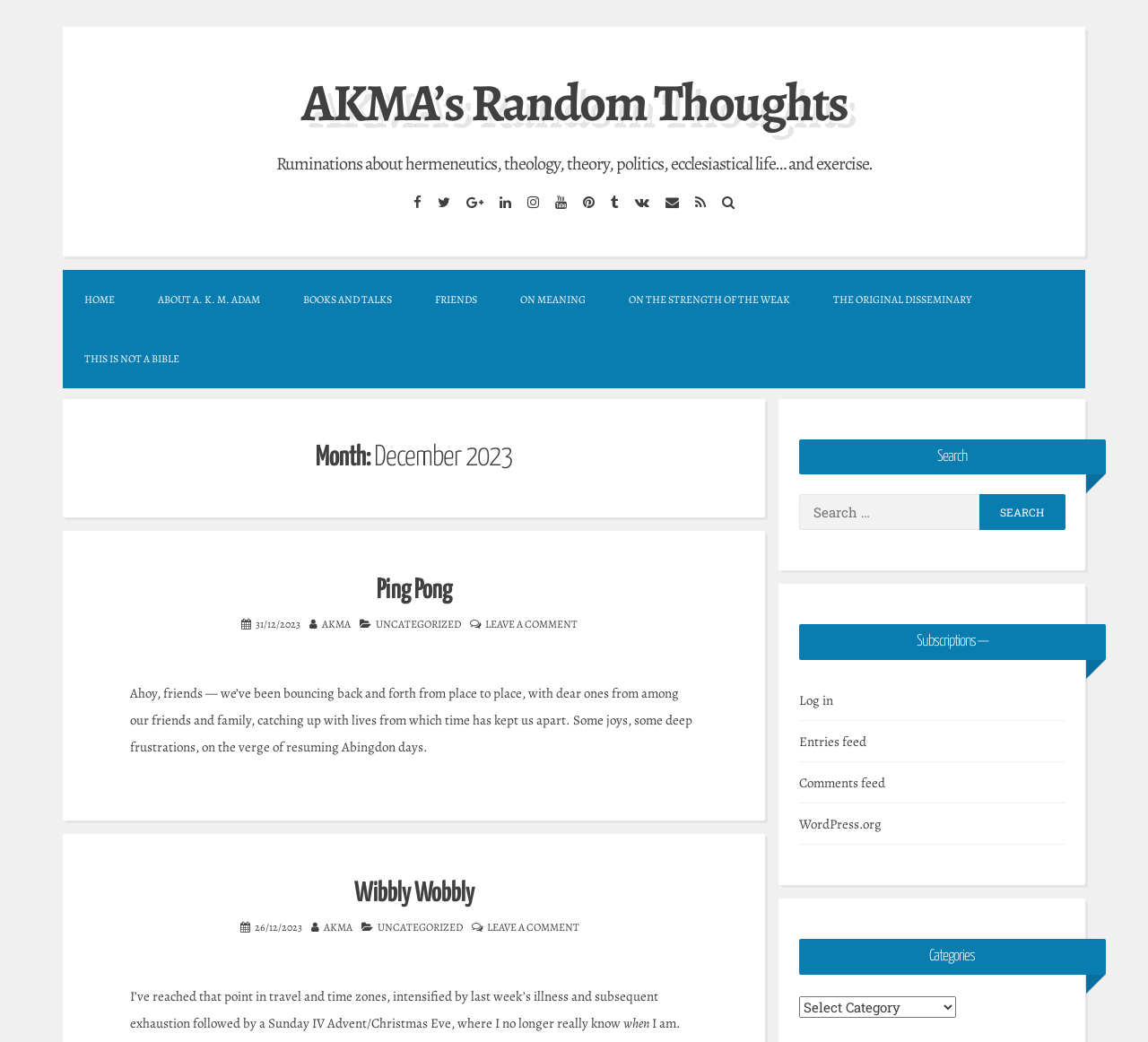Please identify the bounding box coordinates of the area I need to click to accomplish the following instruction: "Click on the 'AKMA’s Random Thoughts' link".

[0.256, 0.063, 0.744, 0.133]